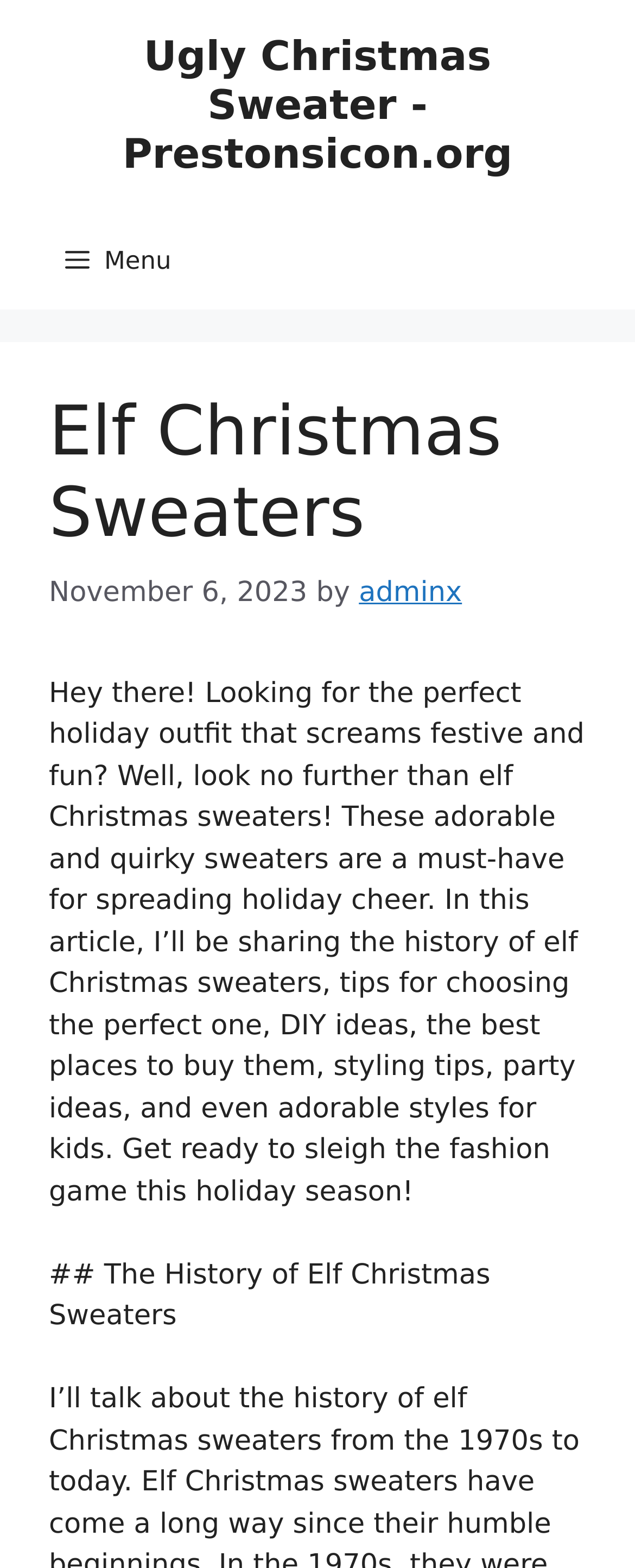Identify the bounding box for the given UI element using the description provided. Coordinates should be in the format (top-left x, top-left y, bottom-right x, bottom-right y) and must be between 0 and 1. Here is the description: Ugly Christmas Sweater - Prestonsicon.org

[0.193, 0.021, 0.807, 0.113]